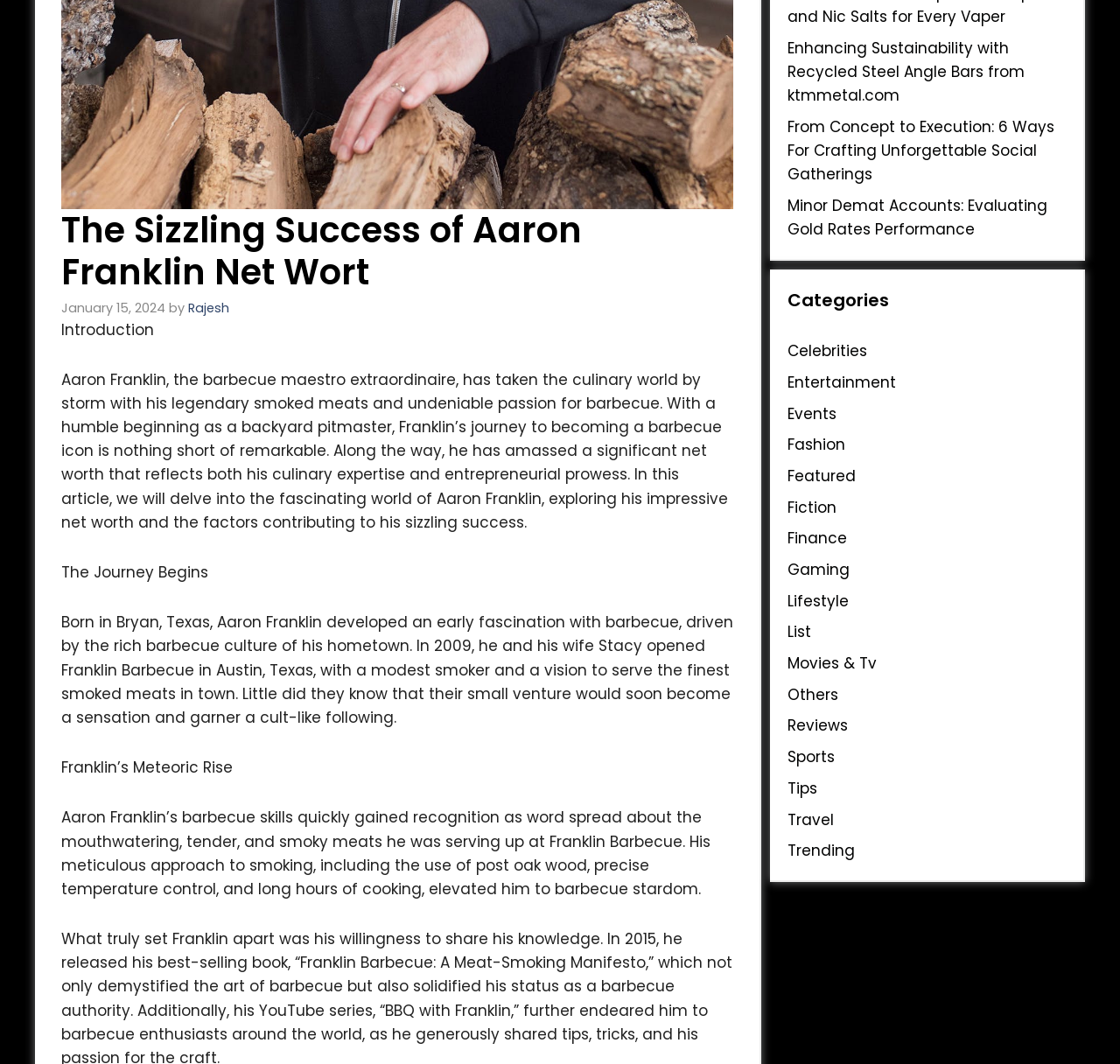Mark the bounding box of the element that matches the following description: "Finance".

[0.703, 0.496, 0.756, 0.516]